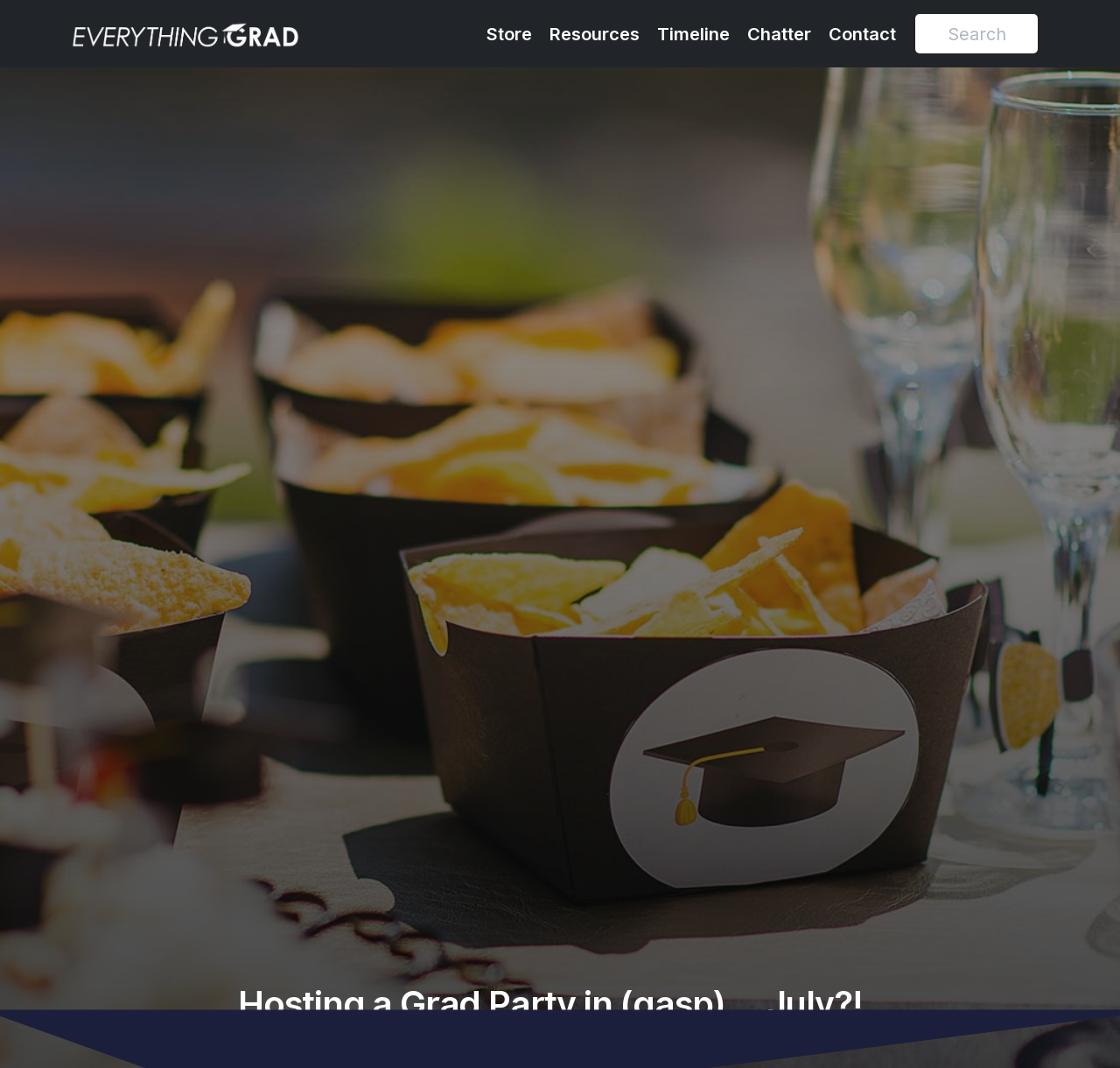What is the logo of the website?
Provide a concise answer using a single word or phrase based on the image.

Everything Grad Logo